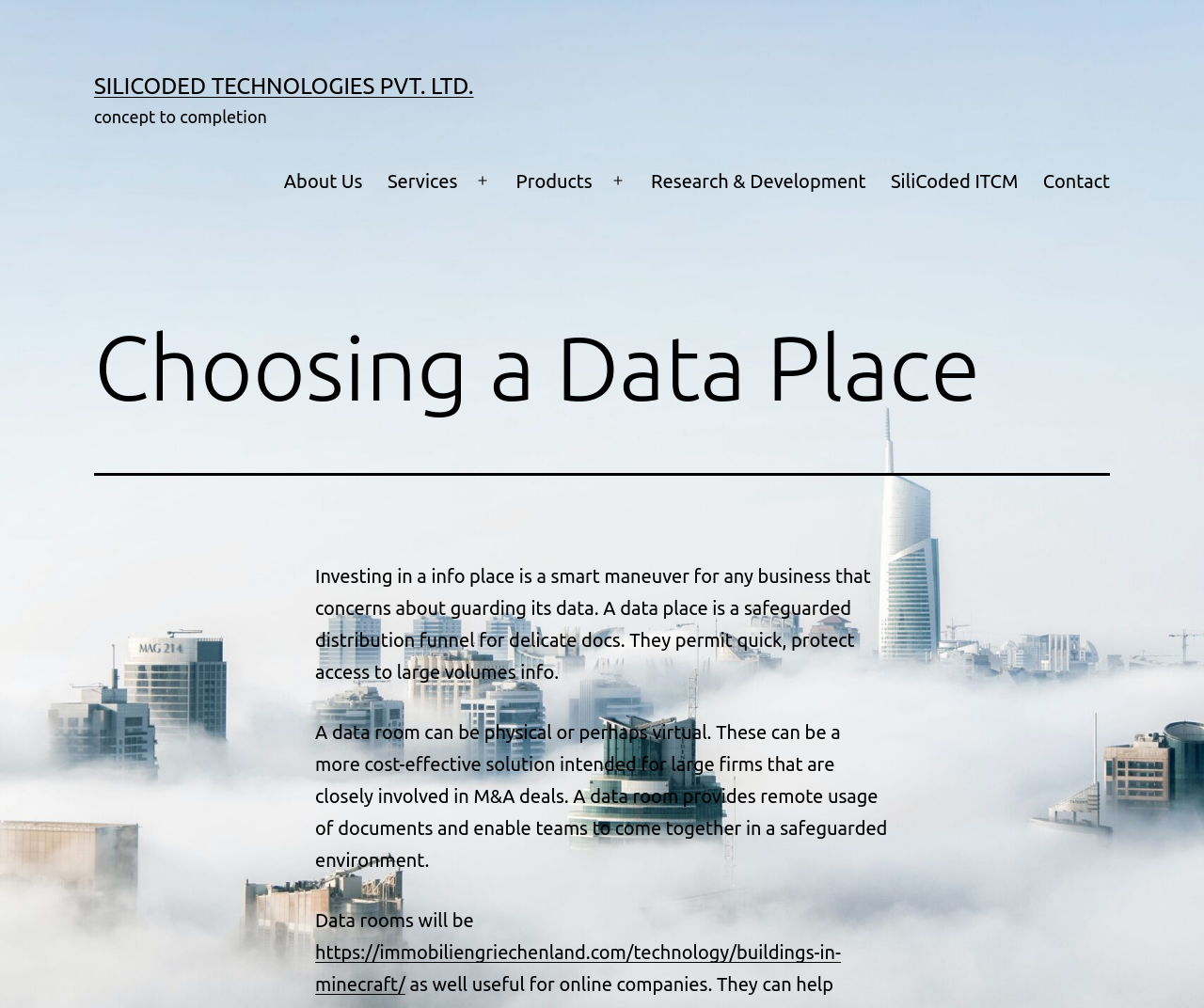What is a data room?
Could you answer the question with a detailed and thorough explanation?

According to the webpage, a data room is a safeguarded distribution funnel for delicate docs, which permits quick, protect access to large volumes of info. It can be physical or virtual, and provides remote access to documents and enables teams to come together in a safeguarded environment.